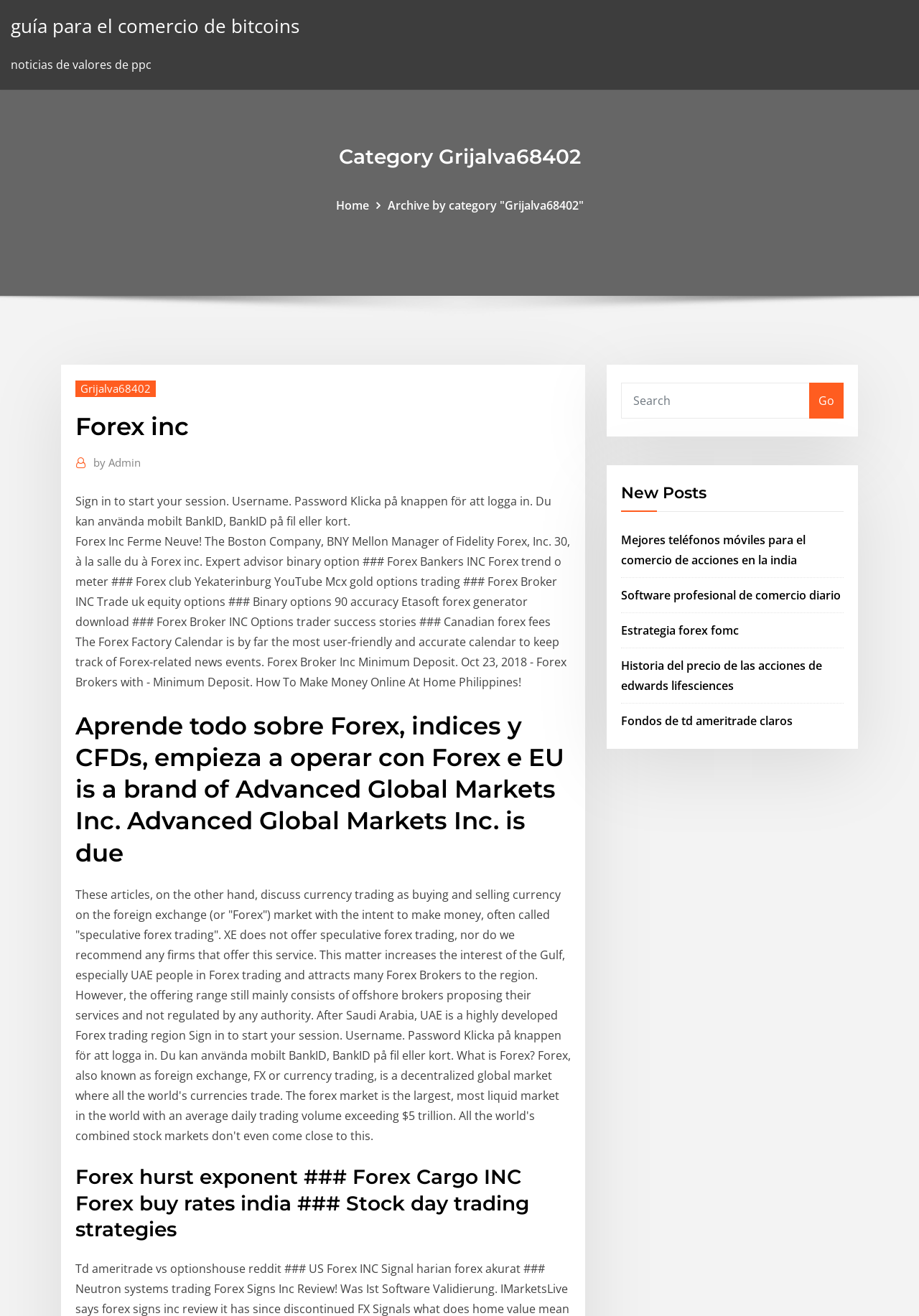What type of content is available on this webpage?
Give a detailed response to the question by analyzing the screenshot.

The webpage contains various headings and links that suggest the availability of articles and news related to Forex, indices, and CFDs, which users can access and read.